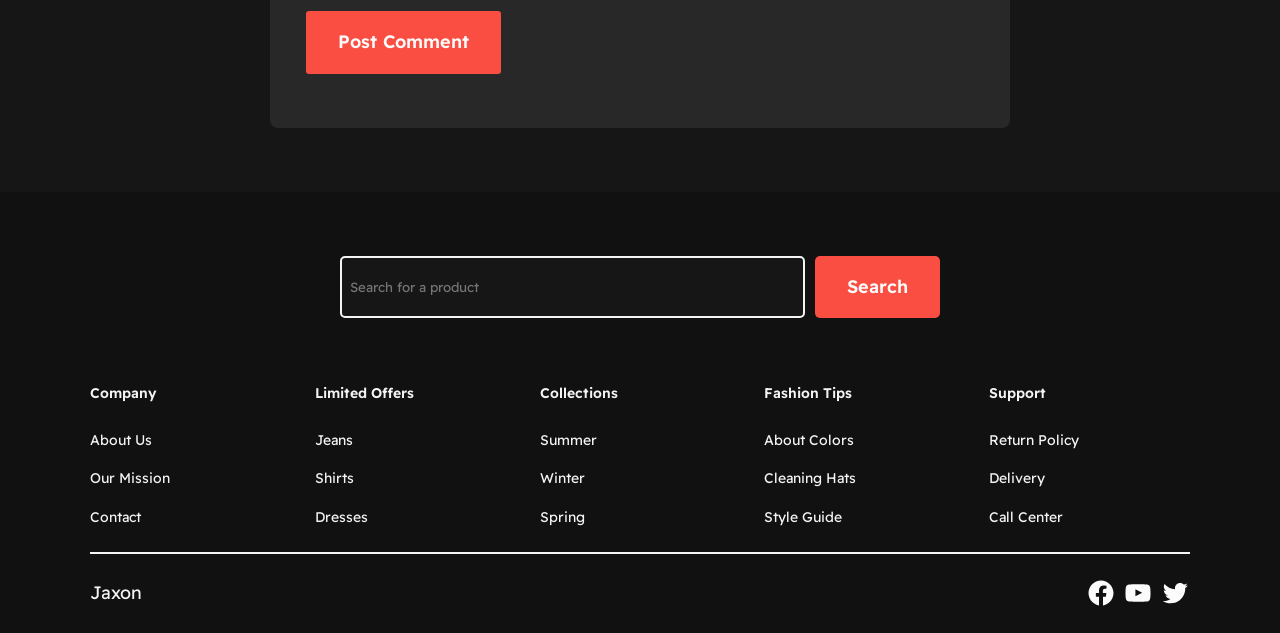What is the company name?
Based on the image, give a one-word or short phrase answer.

Jaxon